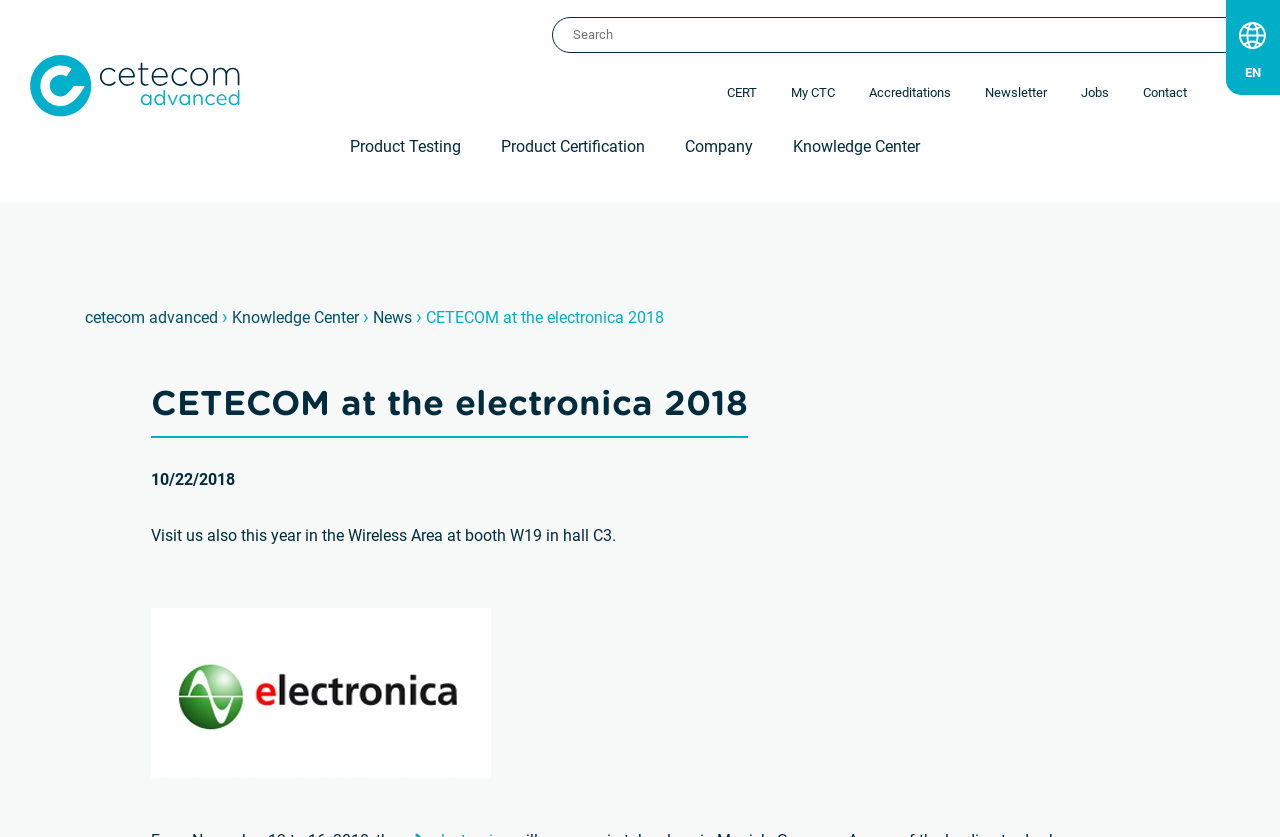Answer the following inquiry with a single word or phrase:
What is the event mentioned on the webpage?

electronica